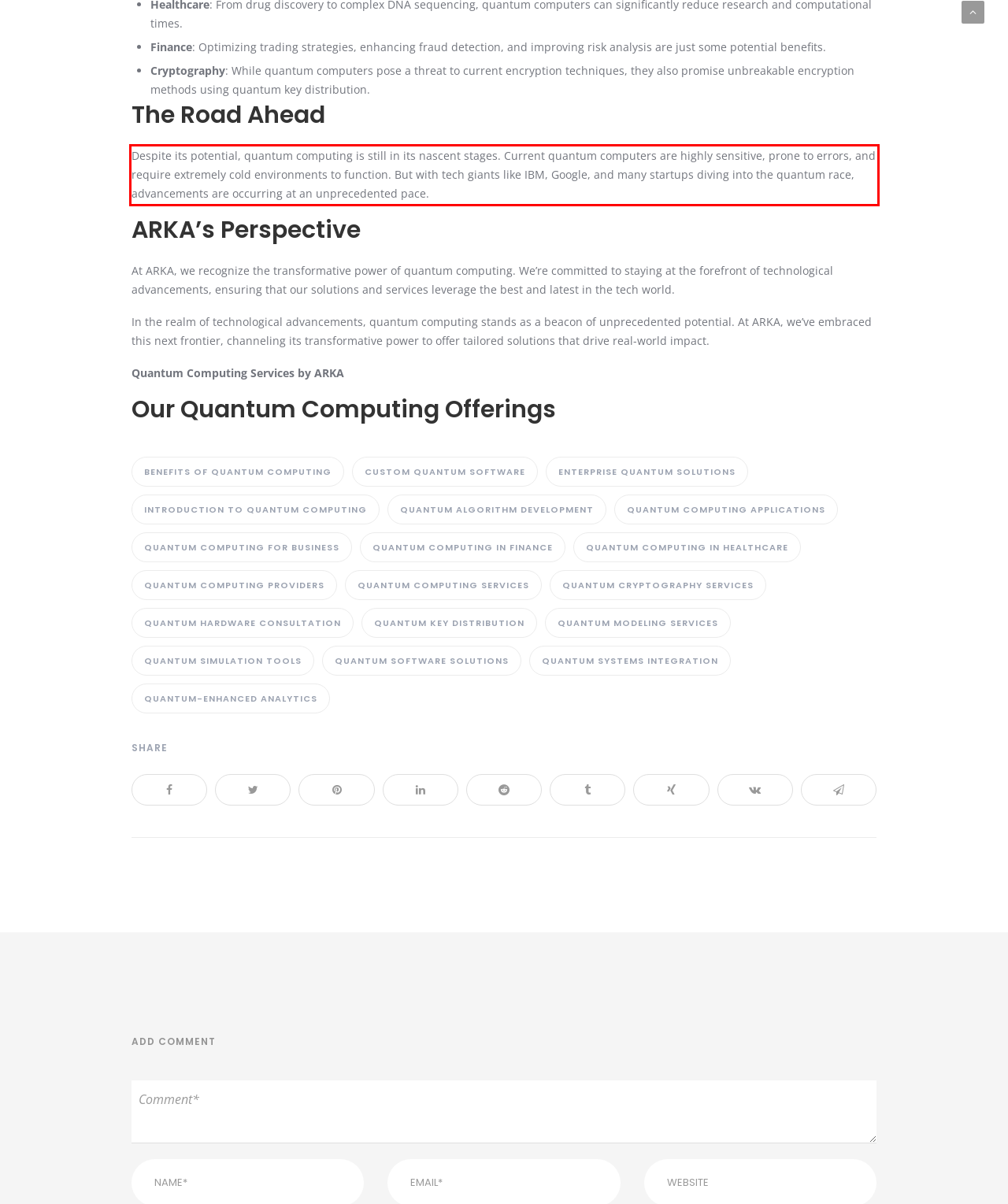Examine the webpage screenshot and use OCR to recognize and output the text within the red bounding box.

Despite its potential, quantum computing is still in its nascent stages. Current quantum computers are highly sensitive, prone to errors, and require extremely cold environments to function. But with tech giants like IBM, Google, and many startups diving into the quantum race, advancements are occurring at an unprecedented pace.